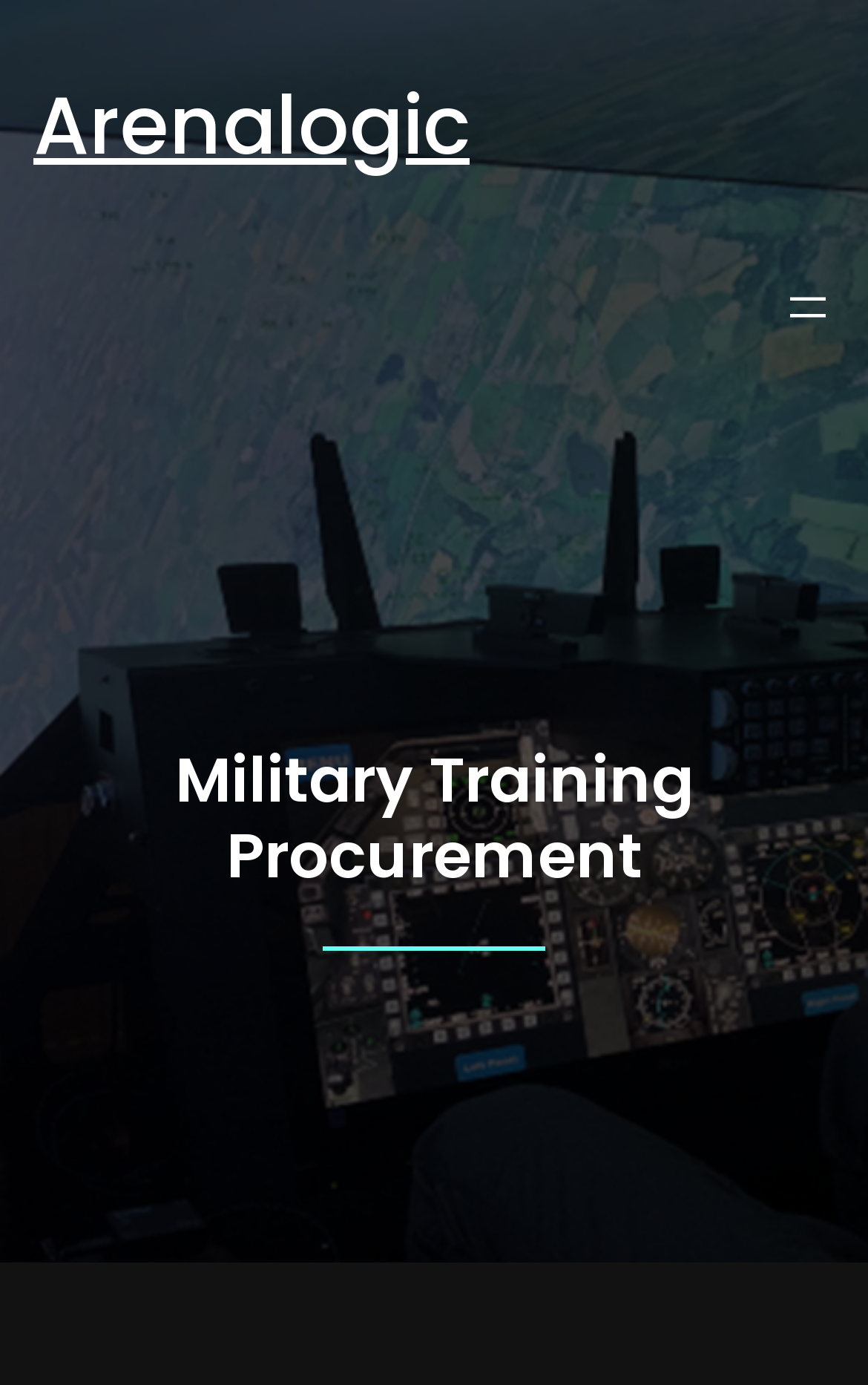Using the given description, provide the bounding box coordinates formatted as (top-left x, top-left y, bottom-right x, bottom-right y), with all values being floating point numbers between 0 and 1. Description: aria-label="Open menu"

[0.9, 0.203, 0.962, 0.241]